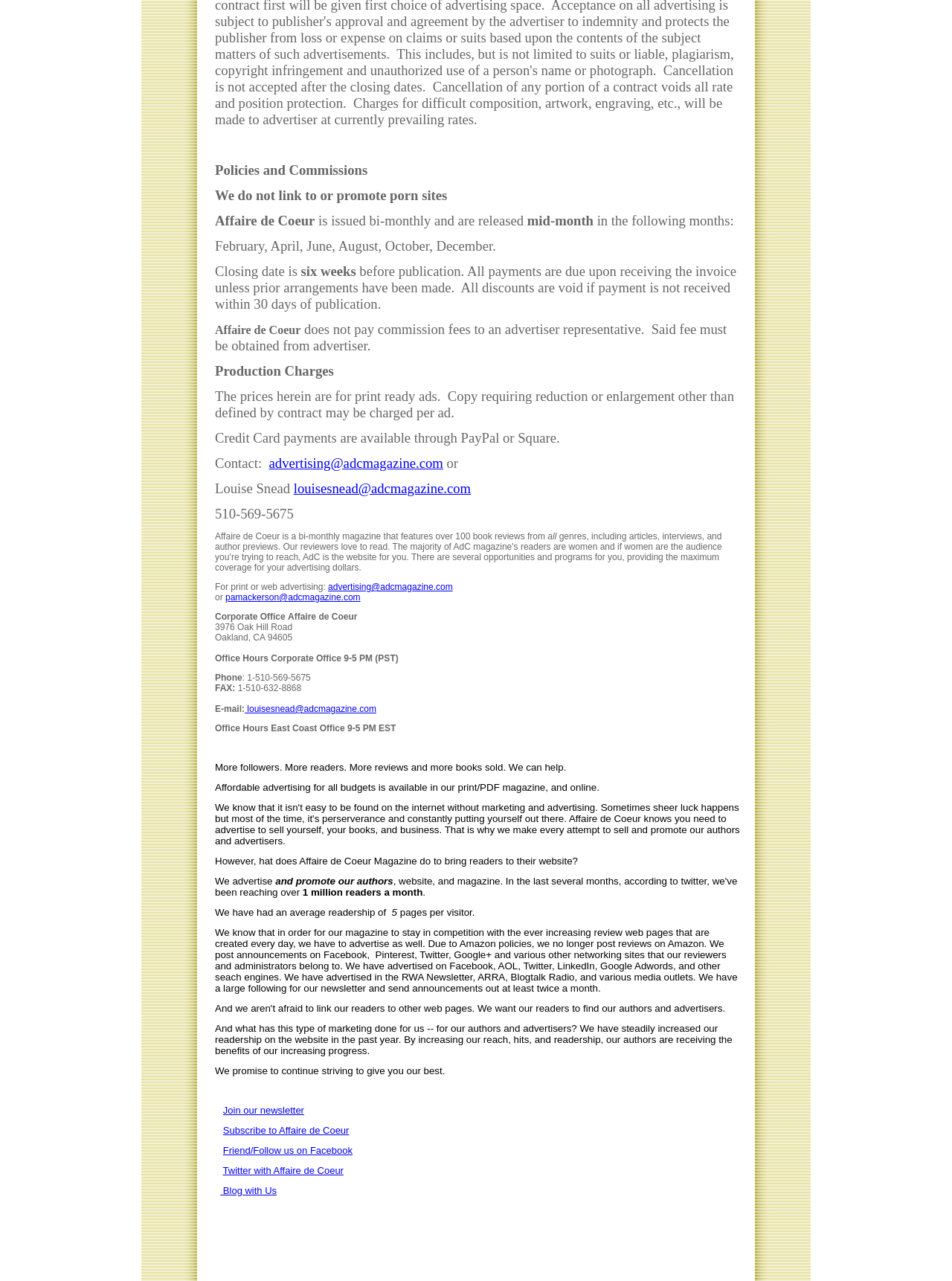Use a single word or phrase to answer the question: 
What is the corporate office address?

3976 Oak Hill Road, Oakland, CA 94605